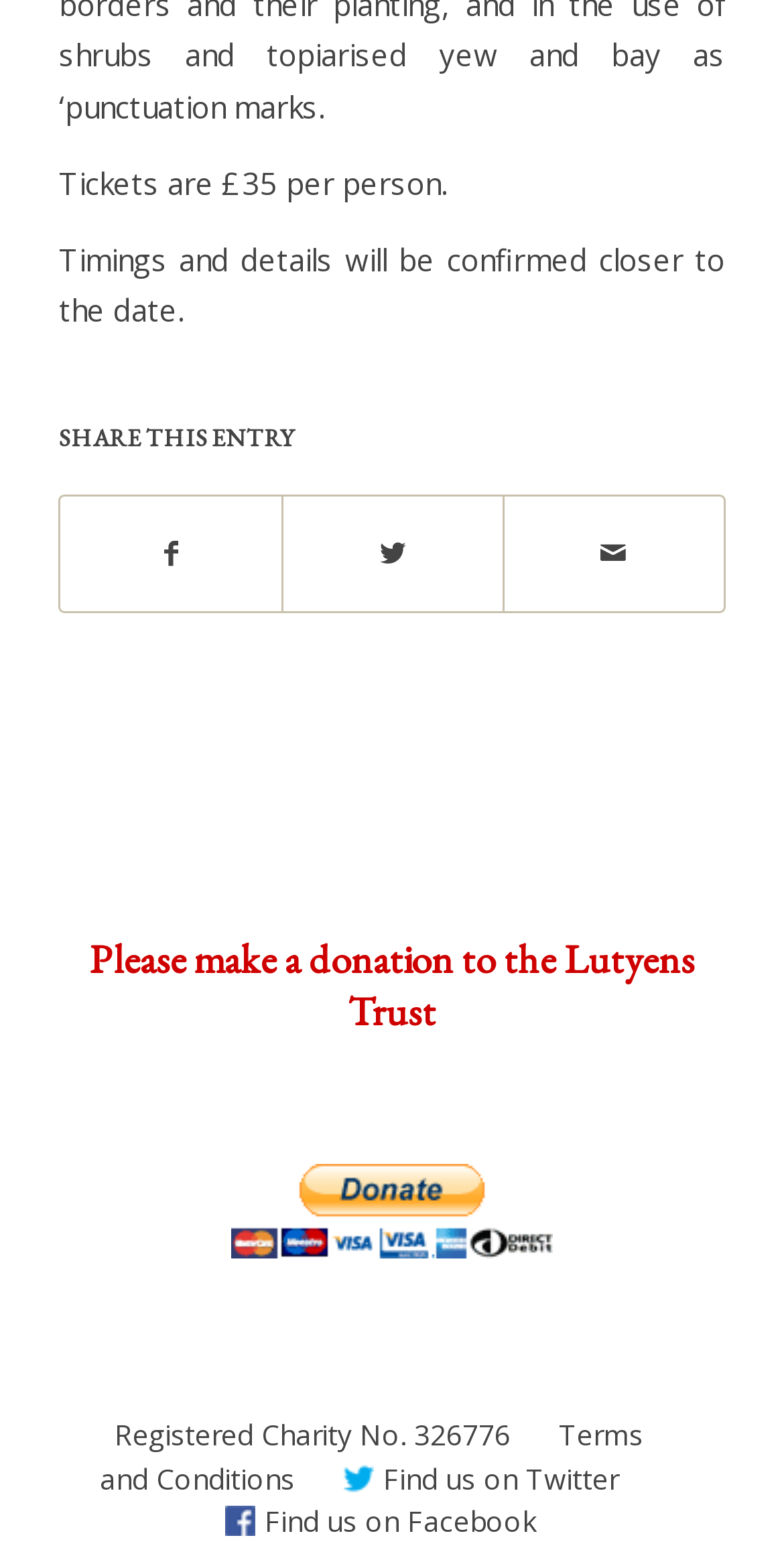Use the details in the image to answer the question thoroughly: 
How many social media platforms can you share this entry on?

There are three links to share this entry on social media platforms, namely Facebook, Twitter, and Mail, which are located below the 'SHARE THIS ENTRY' heading.